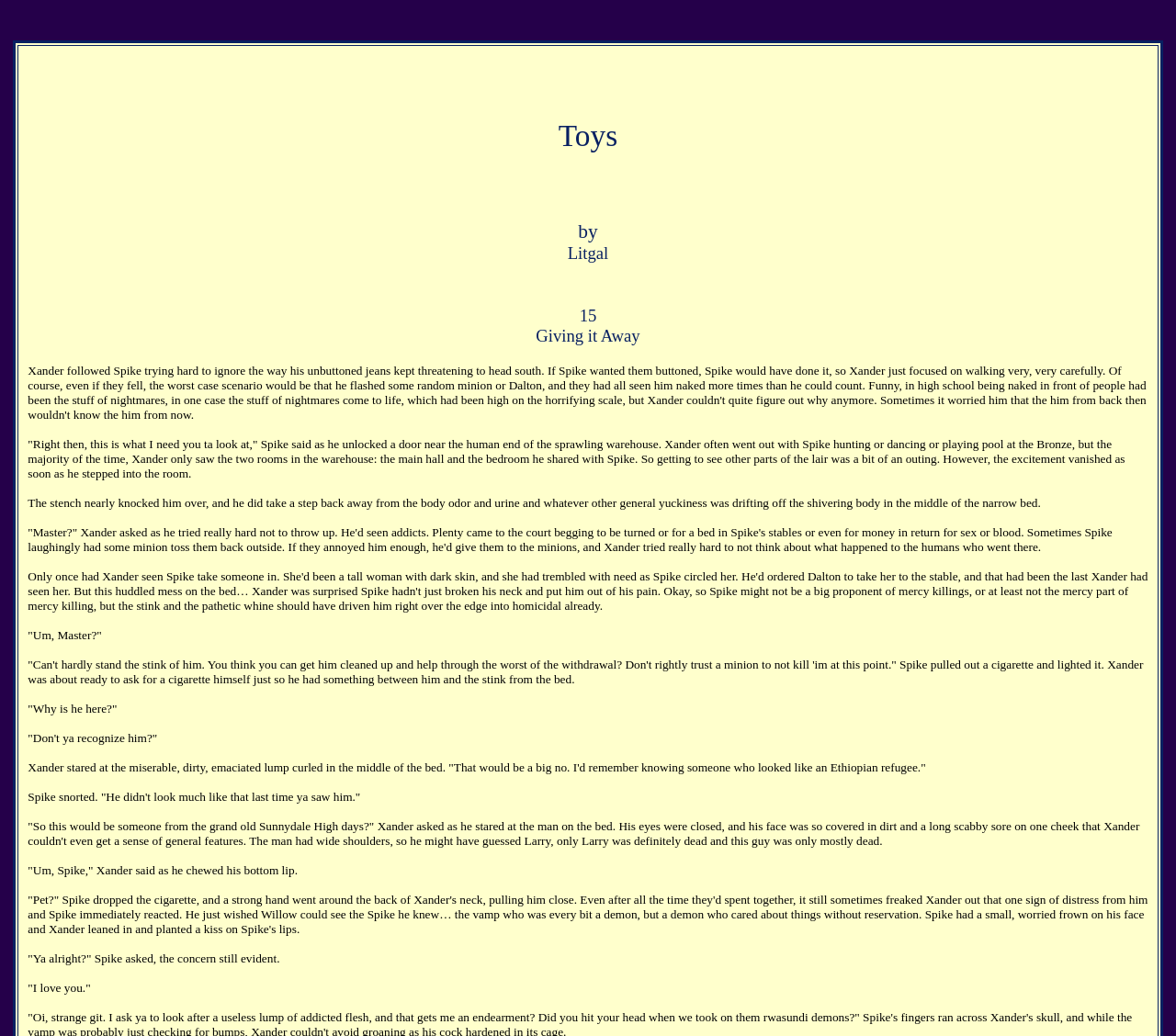What is the name of the website?
Answer the question with a single word or phrase by looking at the picture.

Toys by Lit Gal